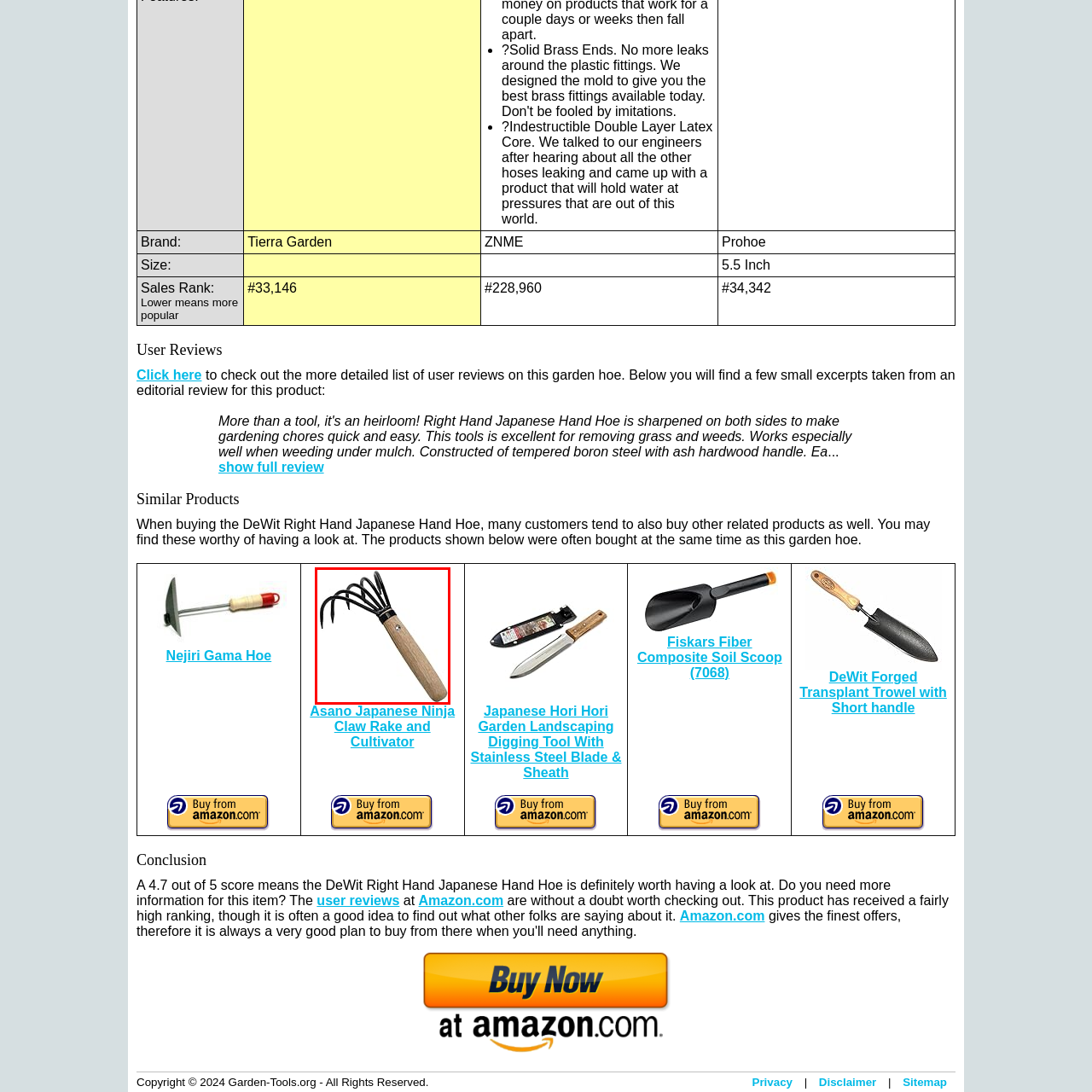What is the primary function of the sharp claws?
Study the image surrounded by the red bounding box and answer the question comprehensively, based on the details you see.

According to the caption, the multiple sharp claws on the rake are designed for effective weeding, aerating, and breaking up compacted soil, making these the primary functions of the claws.